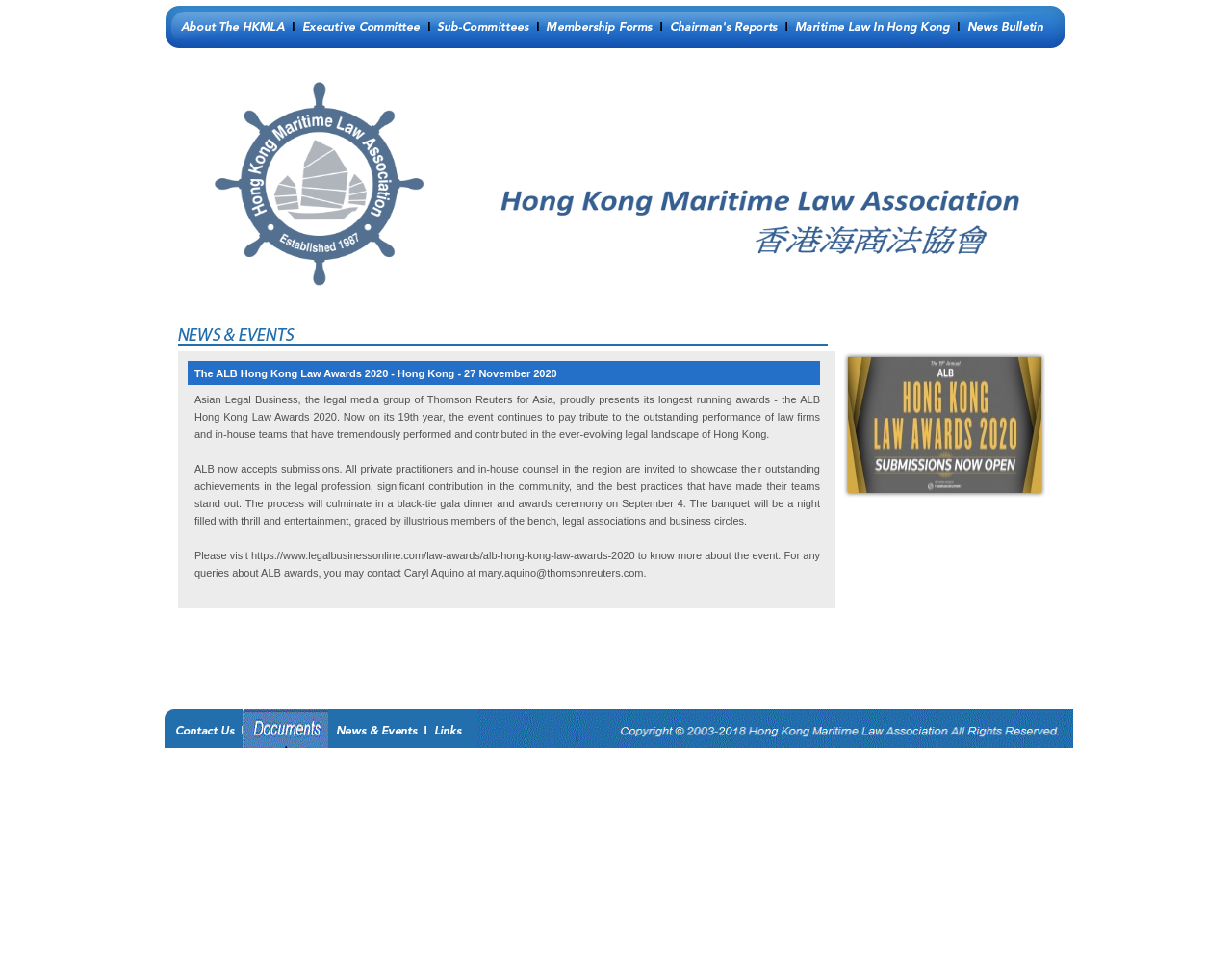How many years has the ALB Hong Kong Law Awards been running?
Kindly answer the question with as much detail as you can.

The ALB Hong Kong Law Awards has been running for 19 years, as mentioned in the text 'Now on its 19th year, the event continues to pay tribute to the outstanding performance of law firms and in-house teams that have tremendously performed and contributed in the ever-evolving legal landscape of Hong Kong.'